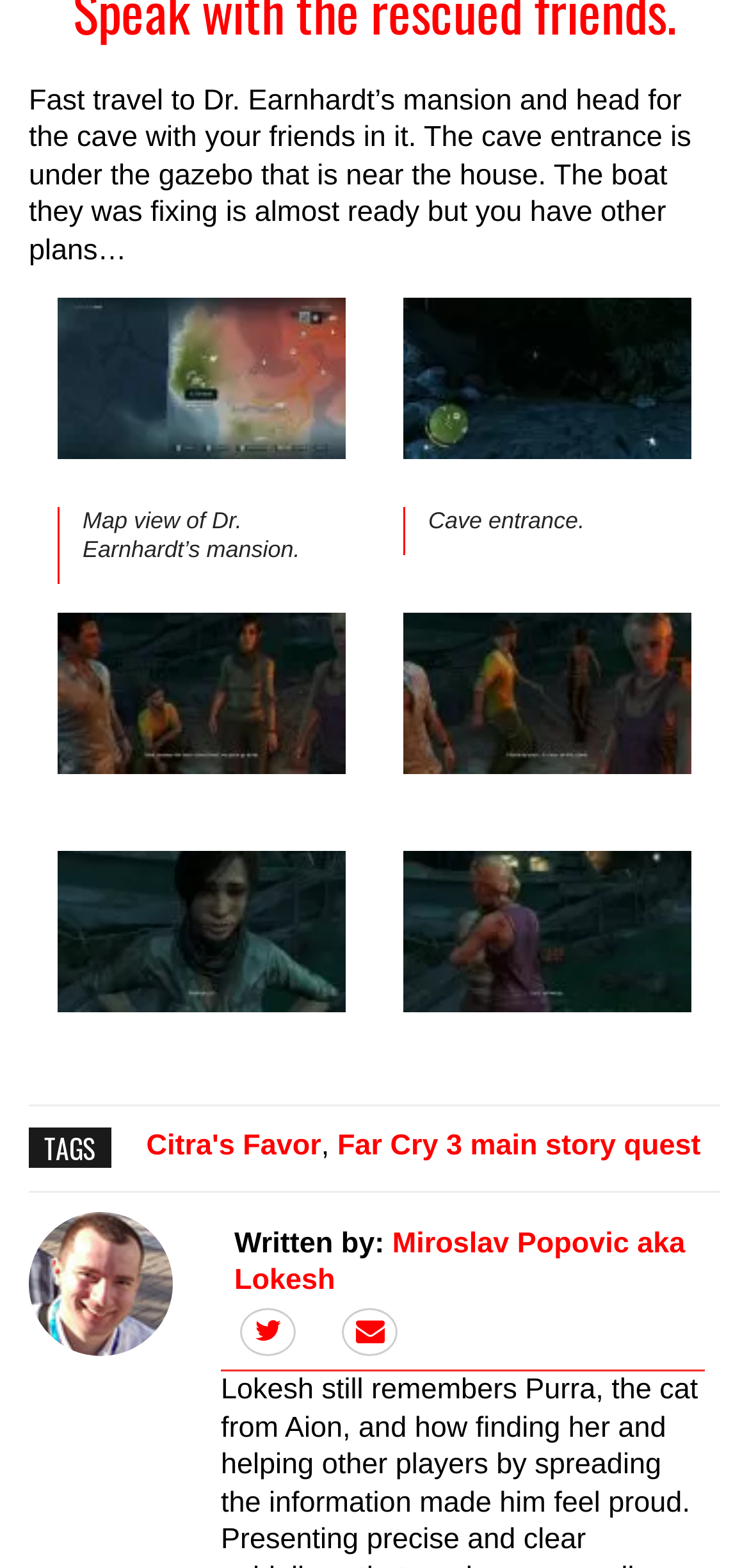Respond with a single word or phrase to the following question: What is the author's profile picture?

An image